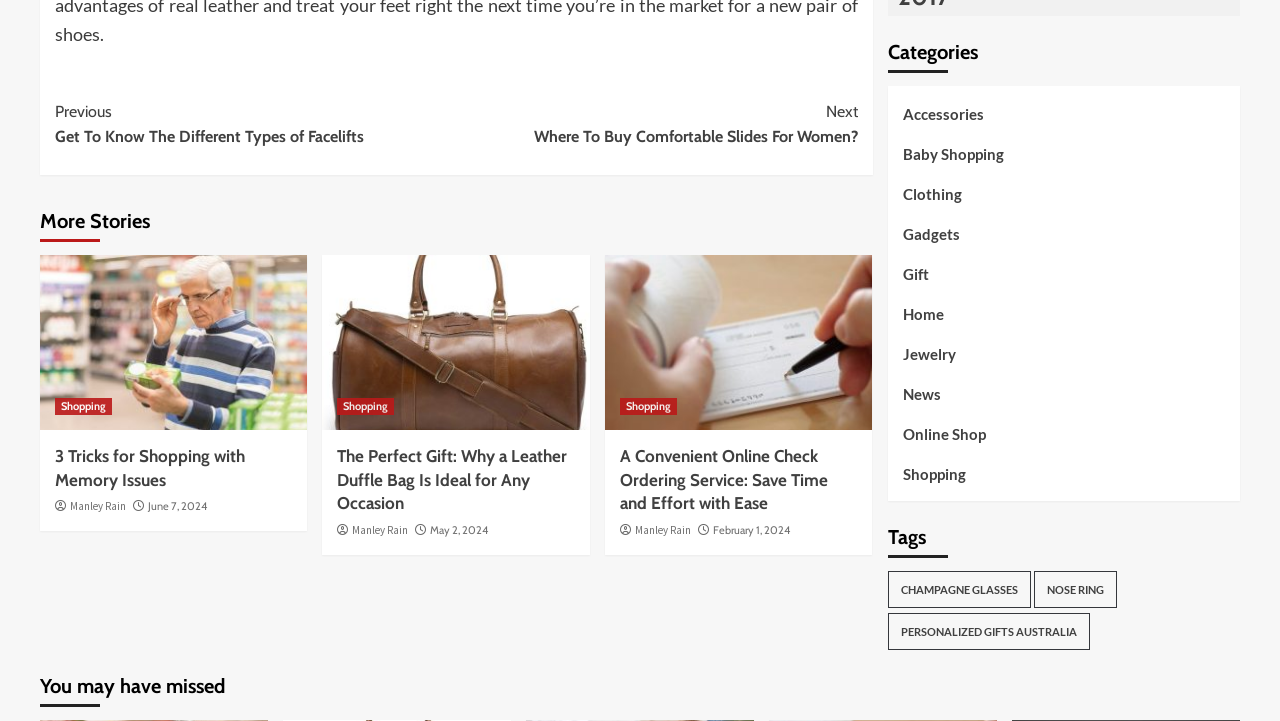Please identify the bounding box coordinates of the element I need to click to follow this instruction: "Browse 'Shopping' category".

[0.705, 0.64, 0.754, 0.673]